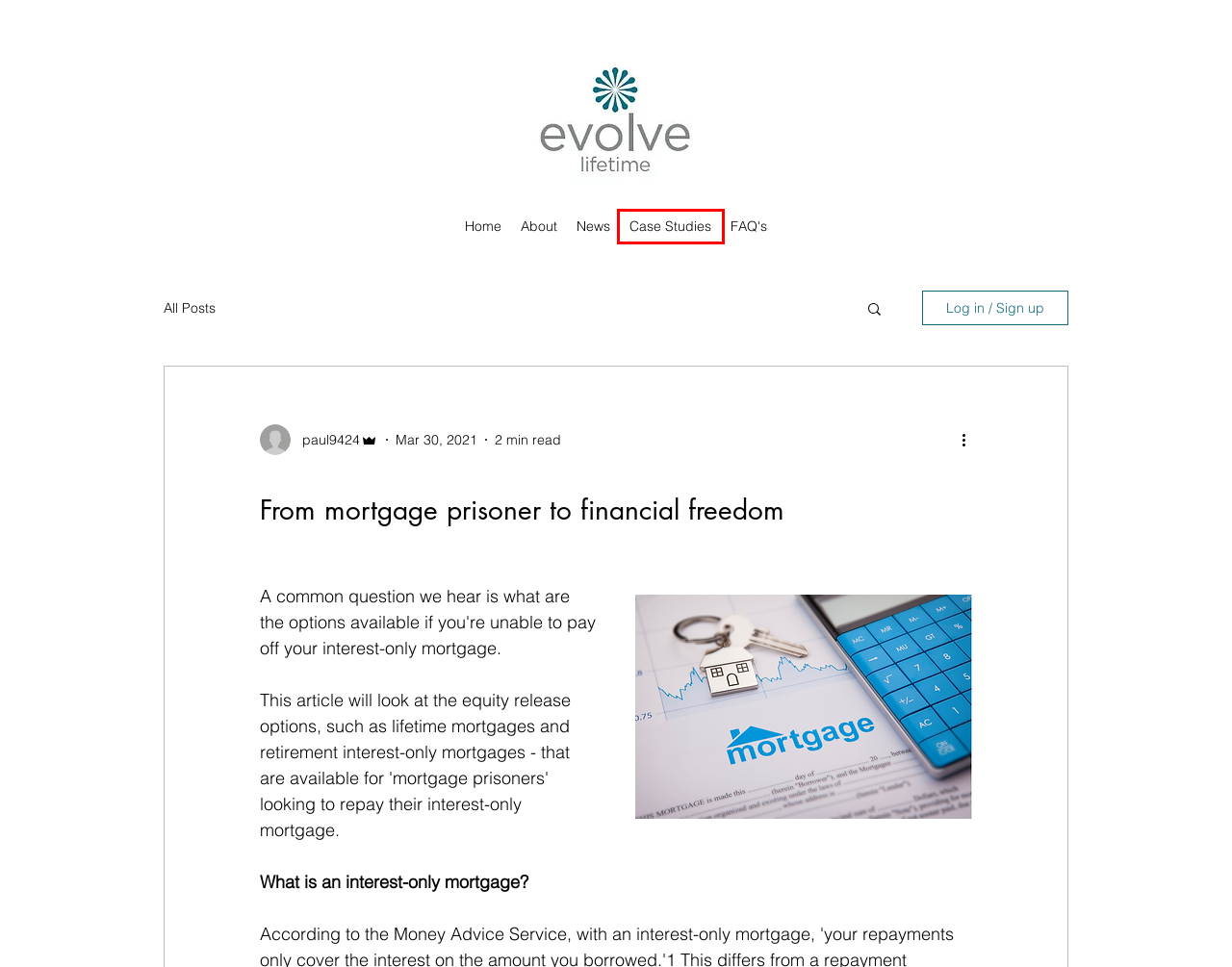You are provided with a screenshot of a webpage that has a red bounding box highlighting a UI element. Choose the most accurate webpage description that matches the new webpage after clicking the highlighted element. Here are your choices:
A. Equity Release | Evolve Lifetime | Ipswich
B. What is a lifetime mortgage, and what could it do for your lifestyle?
C. Case Studies | Evolve Lifetime
D. FAQ's | Evolve Lifetime
E. A myth-busting guide to equity release
F. News | Evolve Lifetime
G. Can I release equity on my property during lockdown?
H. About | Evolve Lifetime

C